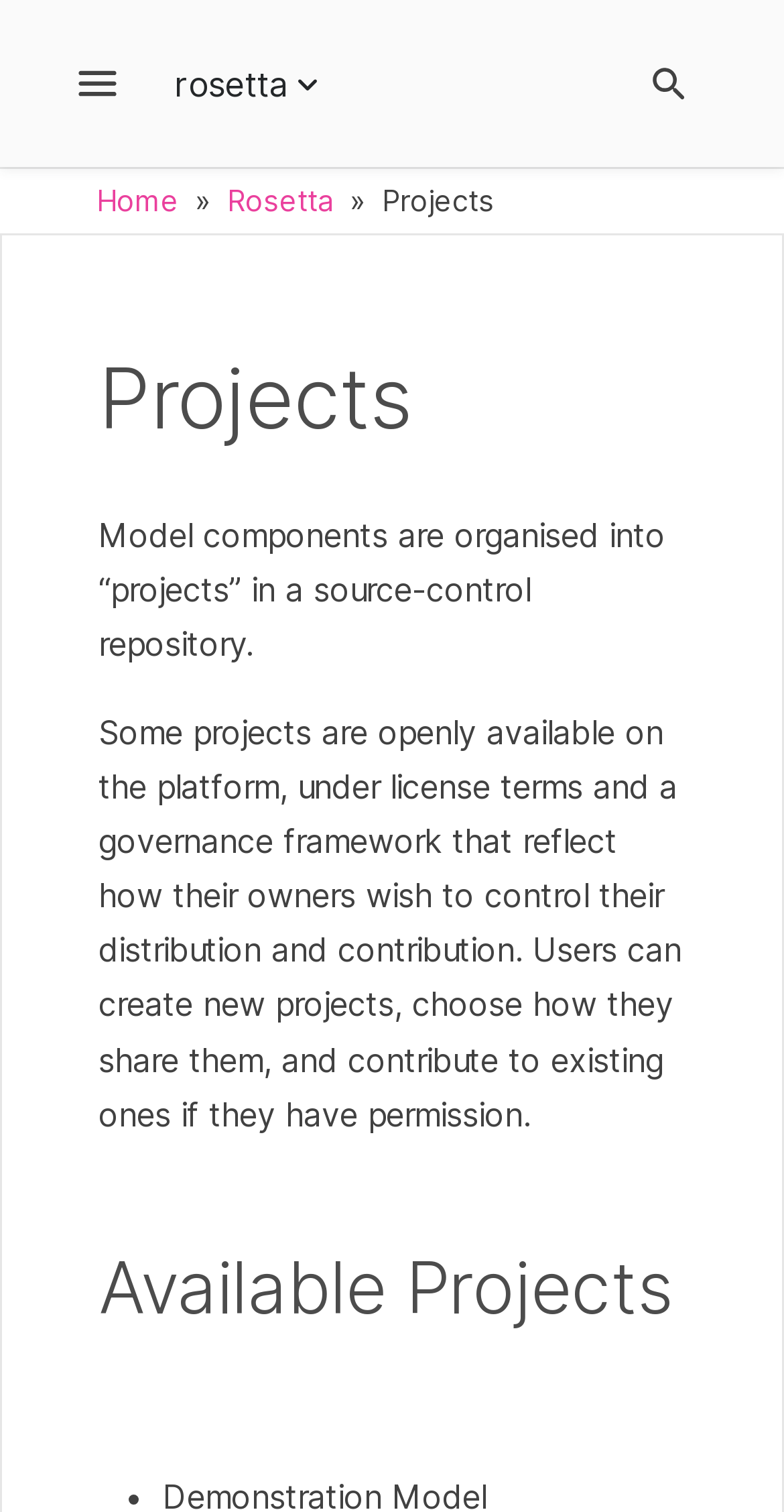Please give the bounding box coordinates of the area that should be clicked to fulfill the following instruction: "Browse available projects". The coordinates should be in the format of four float numbers from 0 to 1, i.e., [left, top, right, bottom].

[0.085, 0.824, 0.915, 0.941]